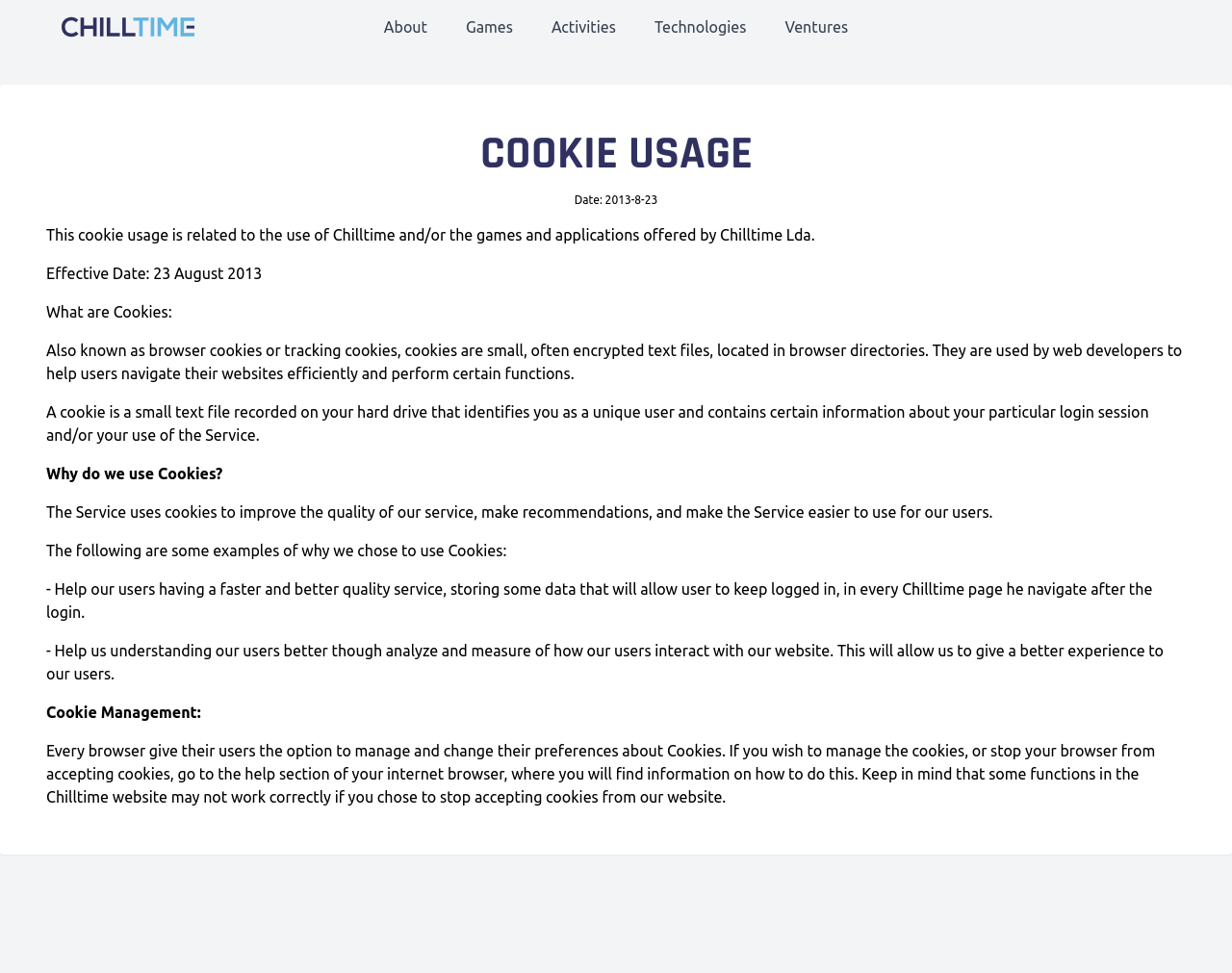Give a one-word or one-phrase response to the question:
What is the logo of Chilltime Ventures?

Chilltime Ventures Logo